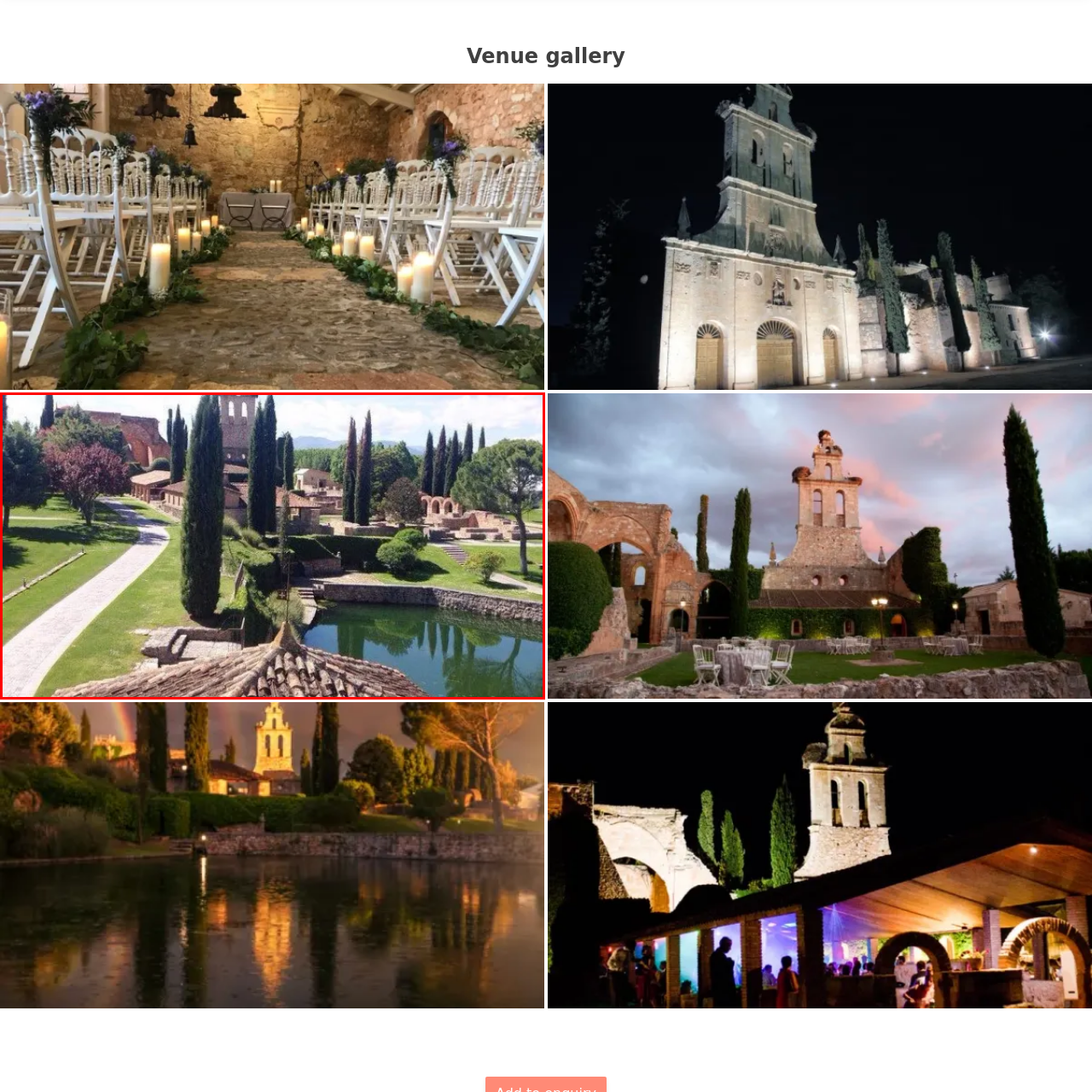What is the material of the roof of the rustic stone structure?
Focus on the red bounded area in the image and respond to the question with a concise word or phrase.

Tiled